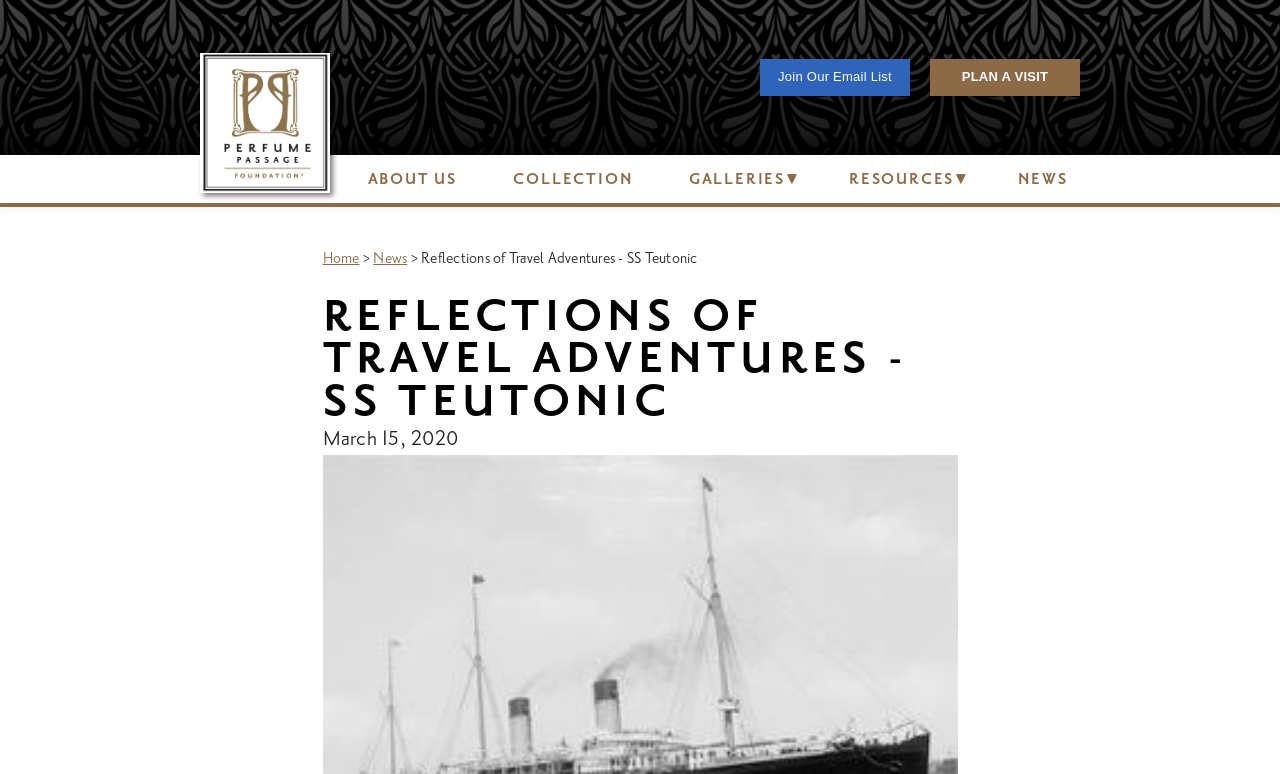From the screenshot, find the bounding box of the UI element matching this description: "Collection". Supply the bounding box coordinates in the form [left, top, right, bottom], each a float between 0 and 1.

[0.391, 0.2, 0.504, 0.263]